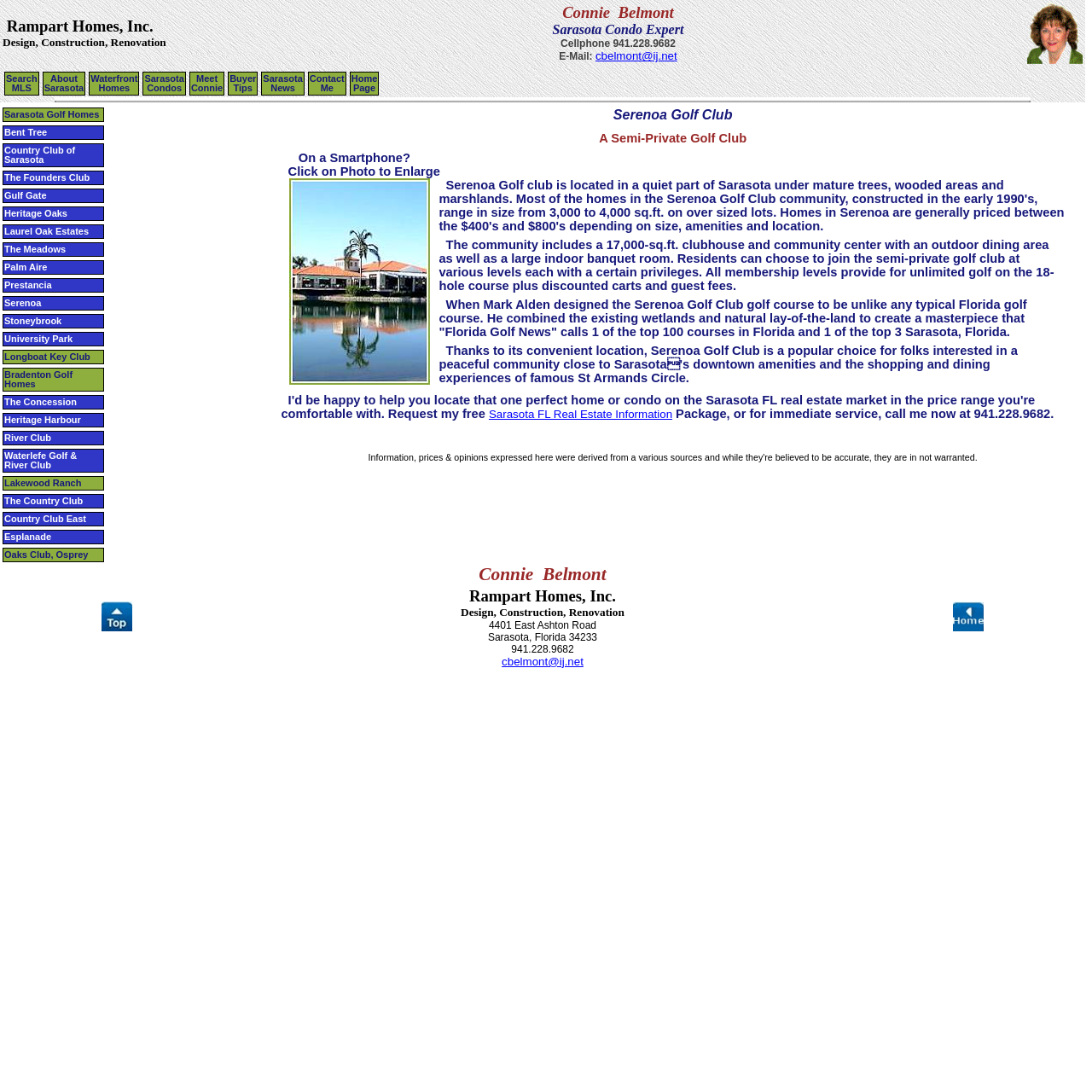Determine the bounding box coordinates for the clickable element required to fulfill the instruction: "Visit Sarasota FL real estate". Provide the coordinates as four float numbers between 0 and 1, i.e., [left, top, right, bottom].

[0.093, 0.569, 0.121, 0.58]